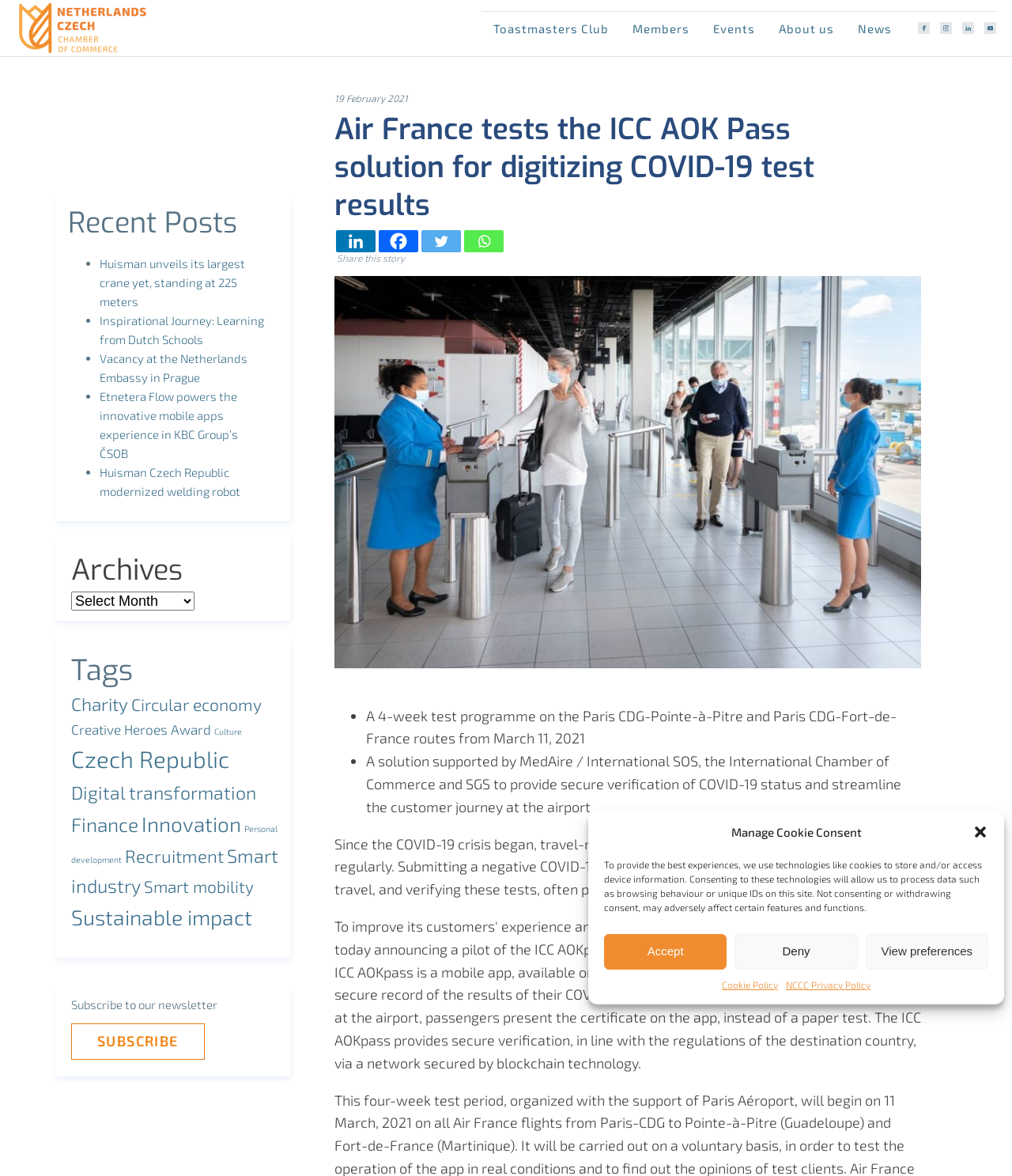Kindly provide the bounding box coordinates of the section you need to click on to fulfill the given instruction: "View the 'Toastmasters Club' page".

[0.476, 0.01, 0.613, 0.038]